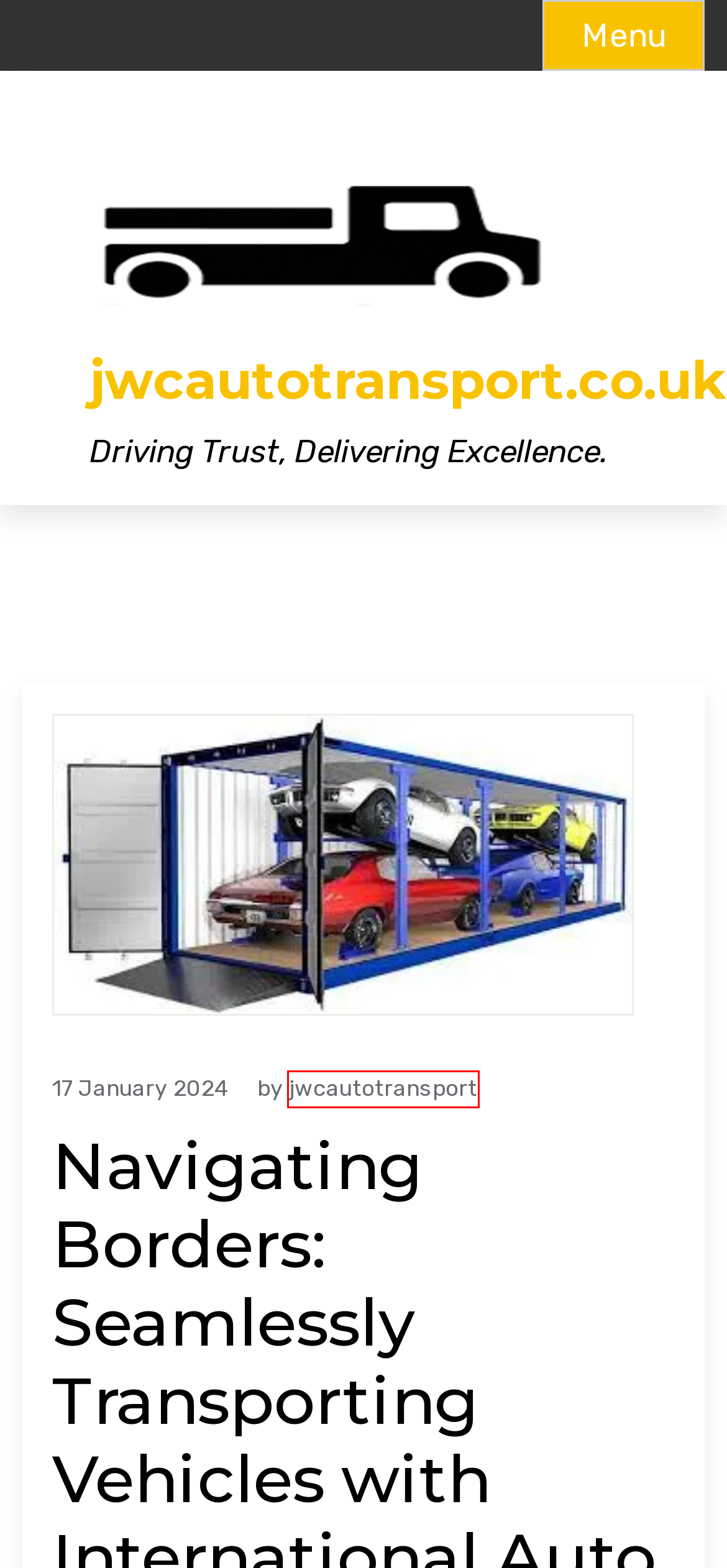You are looking at a screenshot of a webpage with a red bounding box around an element. Determine the best matching webpage description for the new webpage resulting from clicking the element in the red bounding box. Here are the descriptions:
A. customer satisfaction Archives - jwcautotransport.co.uk
B. peace of mind Archives - jwcautotransport.co.uk
C. established networks and partnerships Archives - jwcautotransport.co.uk
D. auto Archives - jwcautotransport.co.uk
E. The Professional Edge: Pro Car Services for Seamless Vehicle Transport - jwcautotransport.co.uk
F. jwcautotransport, Author at jwcautotransport.co.uk
G. May 2024 - jwcautotransport.co.uk
H. jwcautotransport.co.uk - Driving Trust, Delivering Excellence.

F